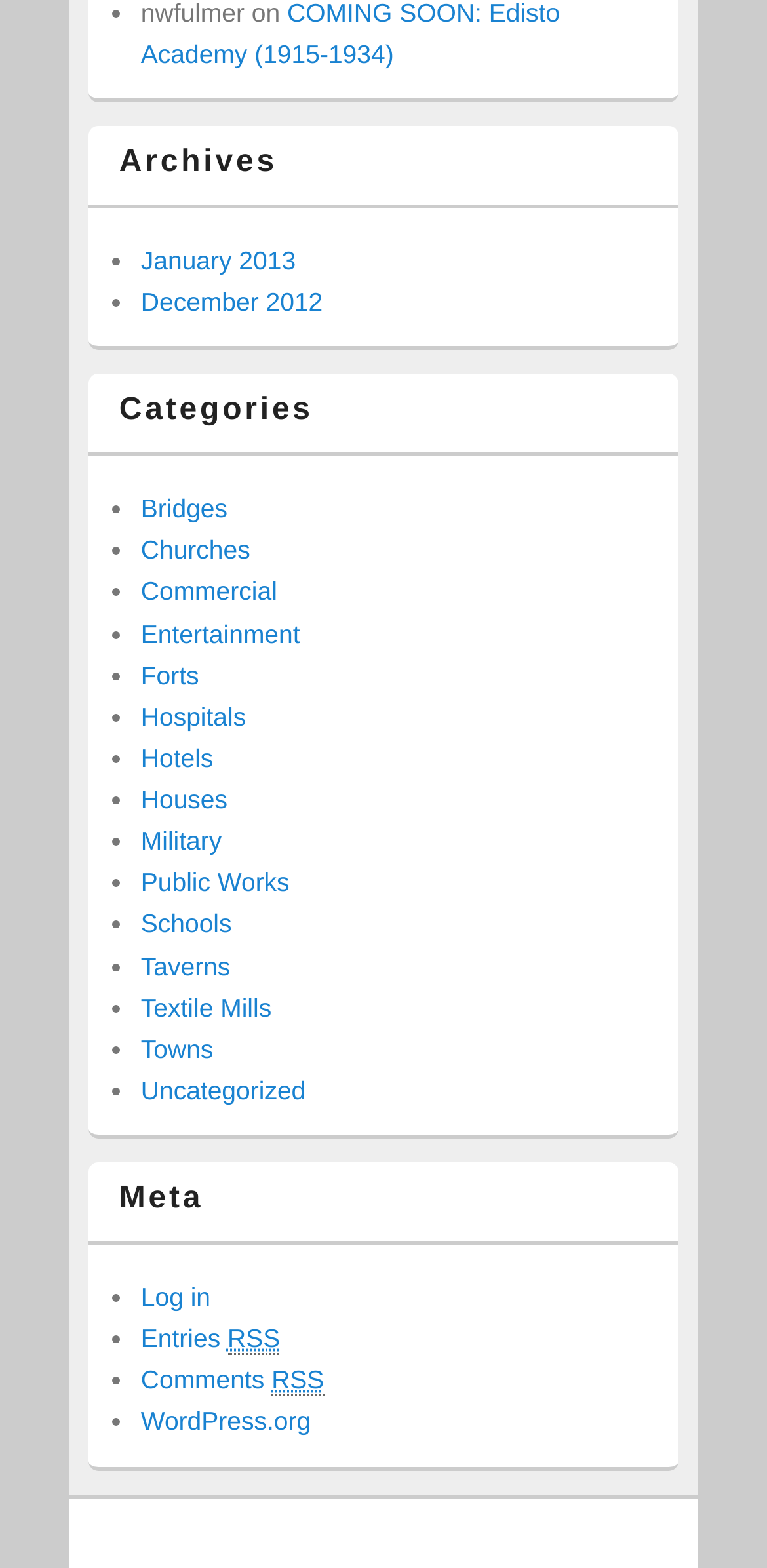Please specify the coordinates of the bounding box for the element that should be clicked to carry out this instruction: "Go to the home page". The coordinates must be four float numbers between 0 and 1, formatted as [left, top, right, bottom].

None